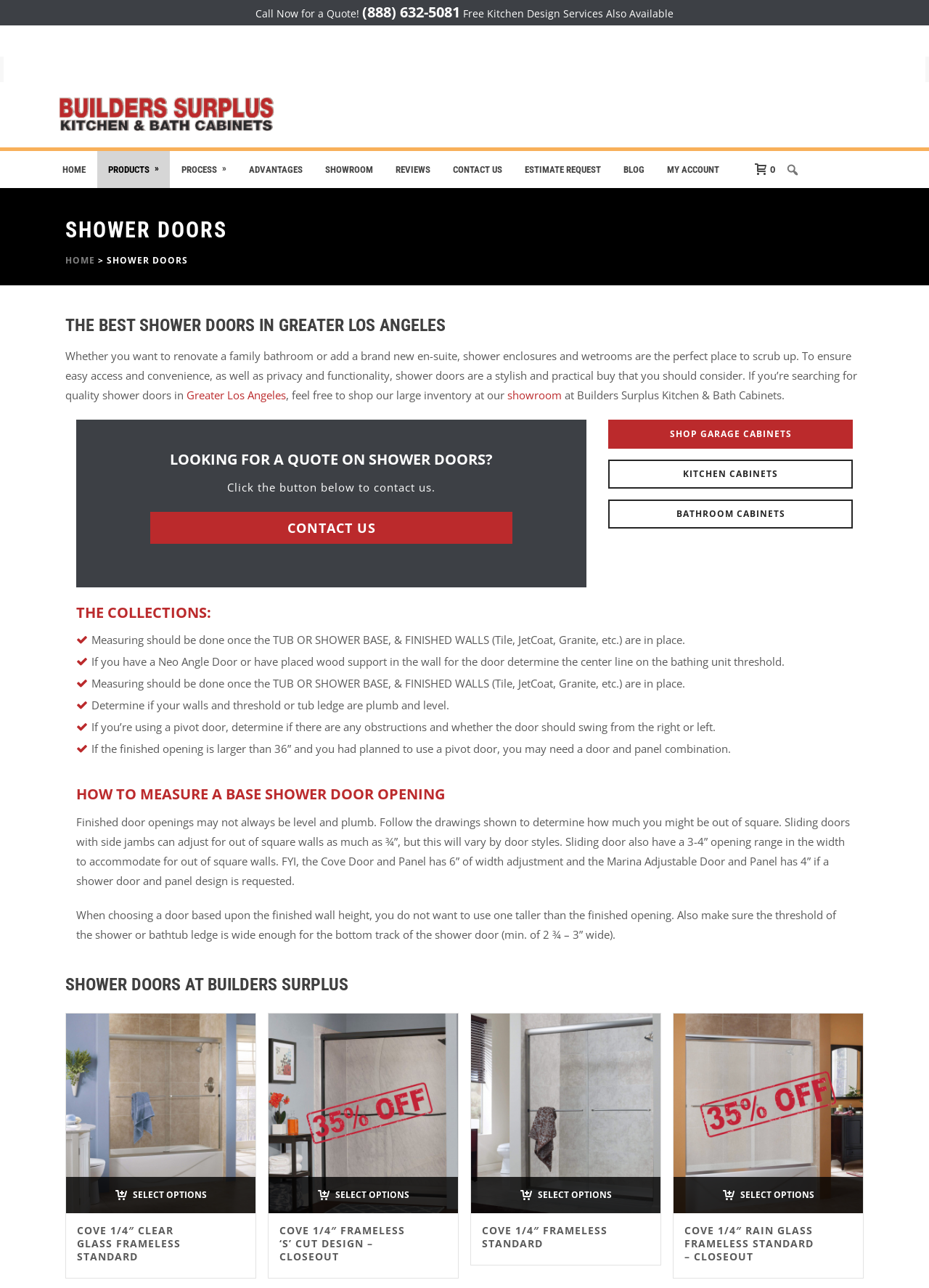What is the purpose of measuring a base shower door opening?
Provide a thorough and detailed answer to the question.

The purpose of measuring a base shower door opening is to determine how much you might be out of square, as mentioned in the text 'Finished door openings may not always be level and plumb. Follow the drawings shown to determine how much you might be out of square.'